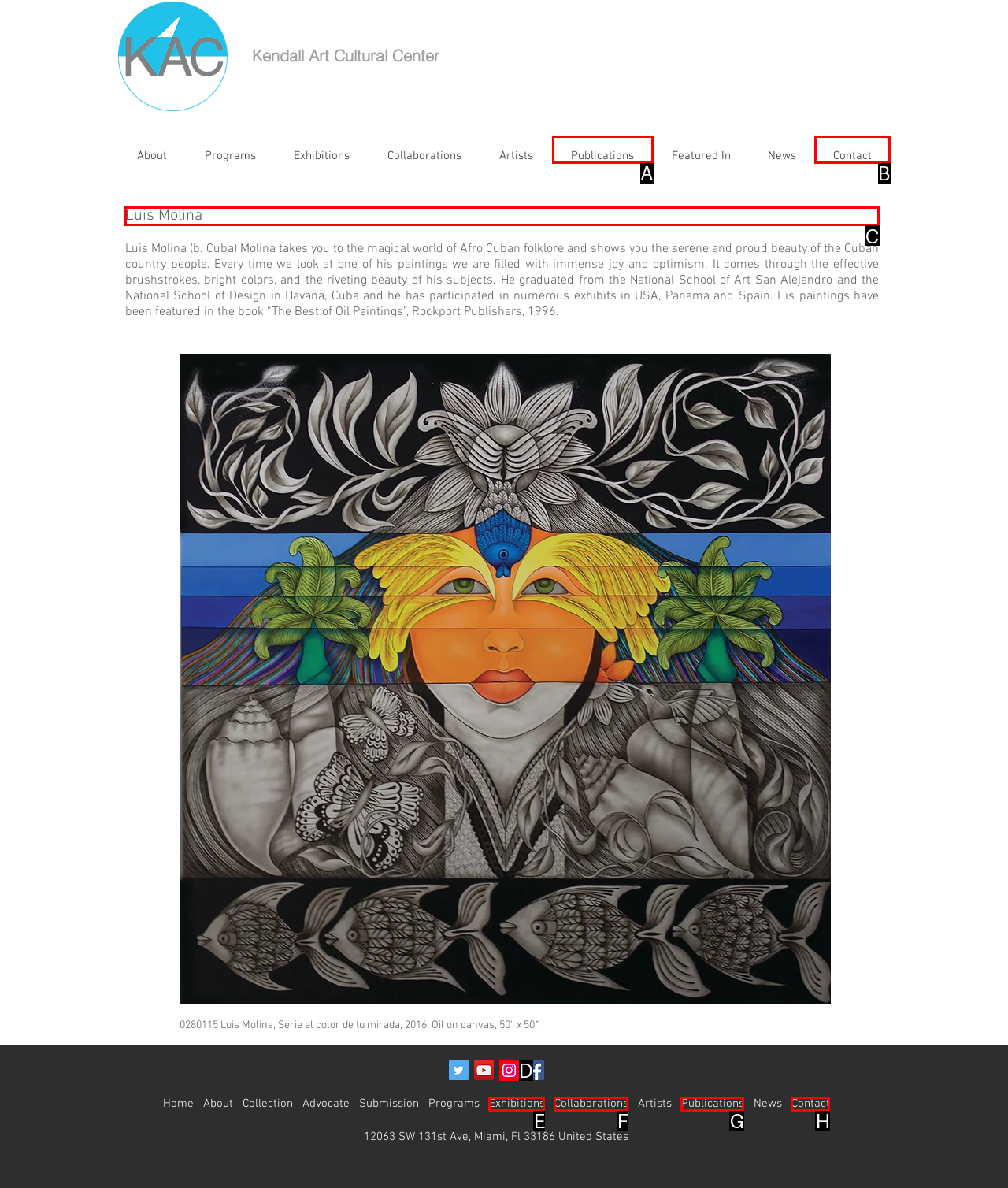Which HTML element should be clicked to complete the following task: Open Luis Molina's artist page?
Answer with the letter corresponding to the correct choice.

C